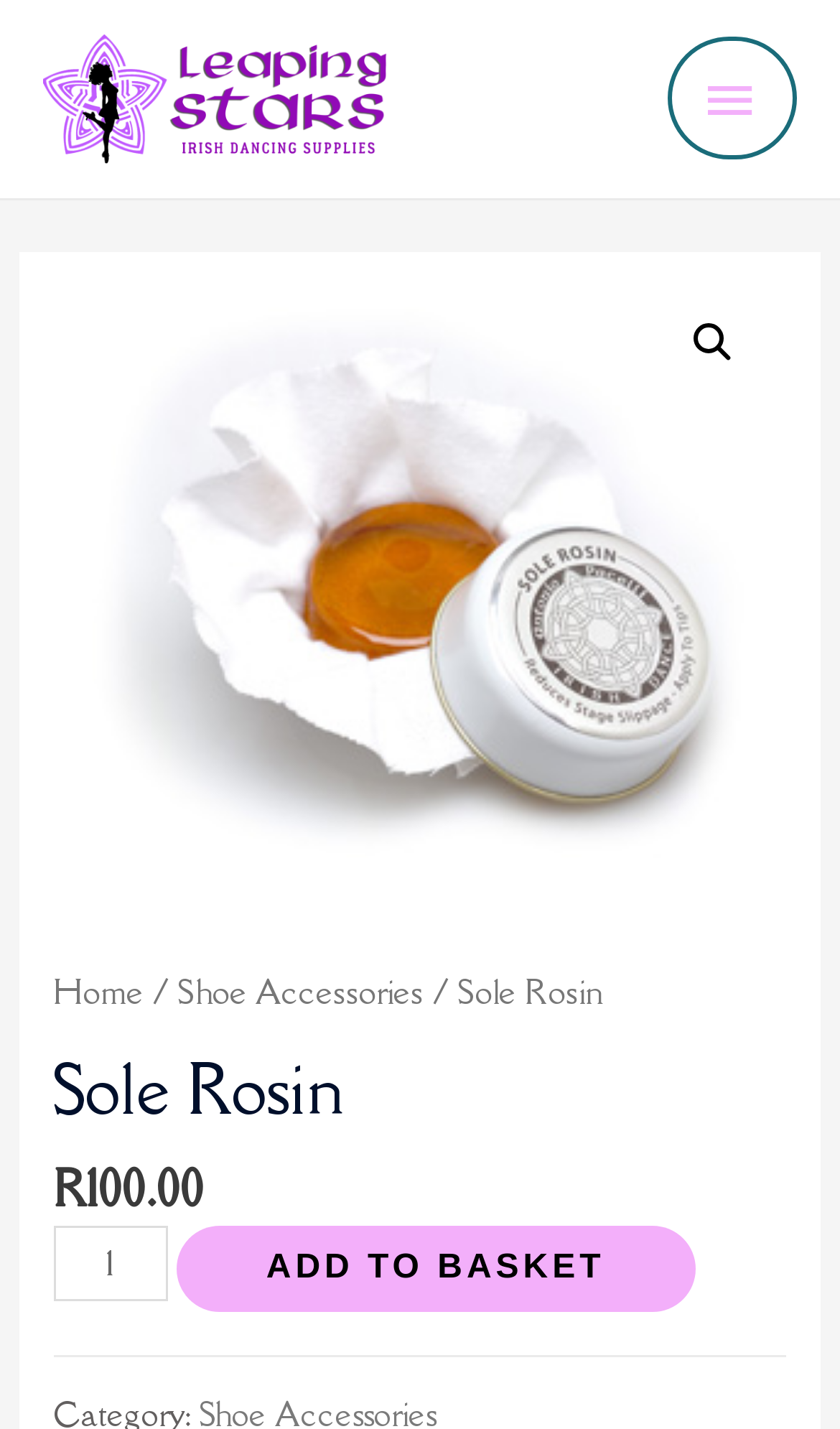Answer the question using only a single word or phrase: 
What is the function of the button with the text 'ADD TO BASKET'?

Add product to basket